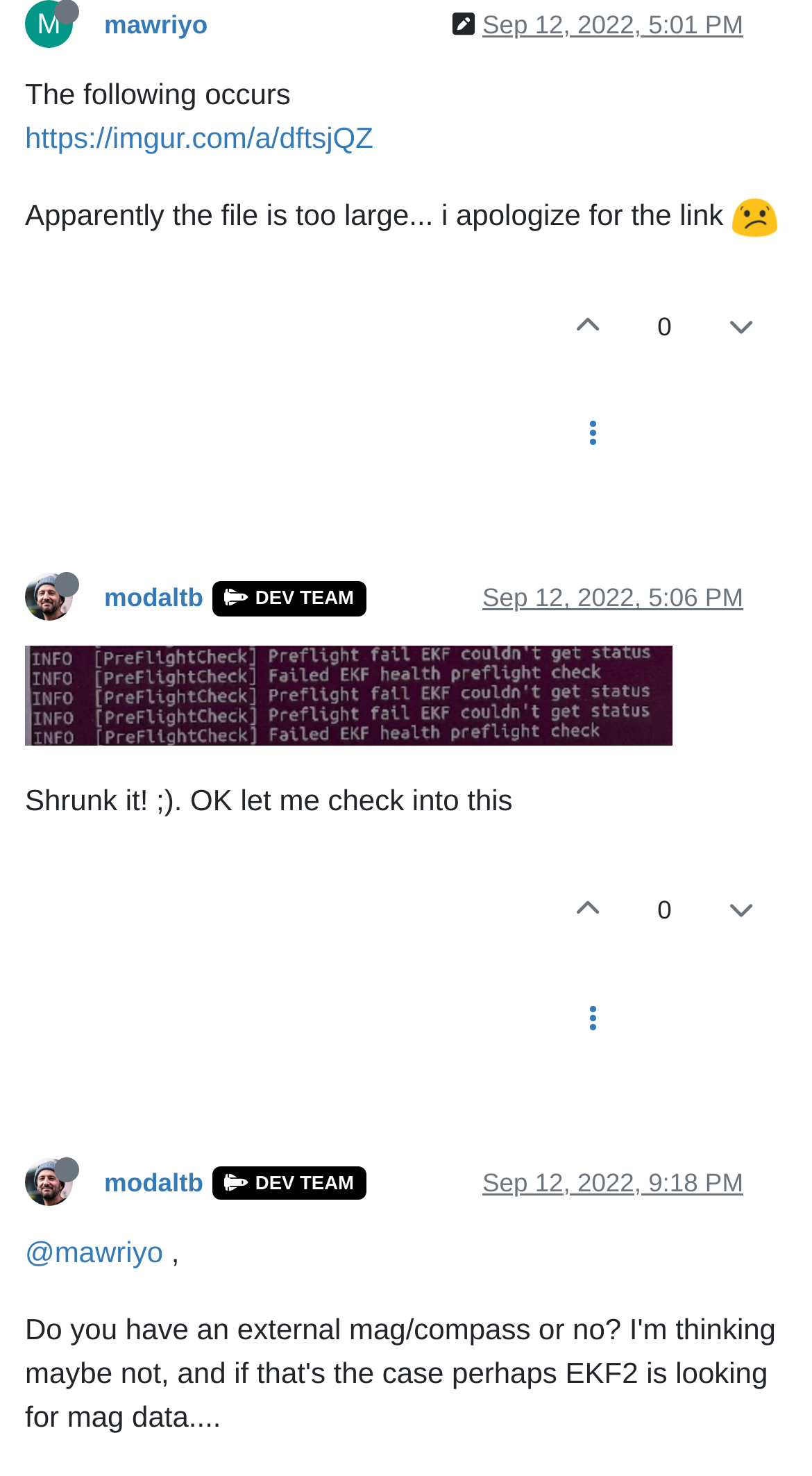Provide a one-word or short-phrase answer to the question:
How many images are there on this webpage?

3